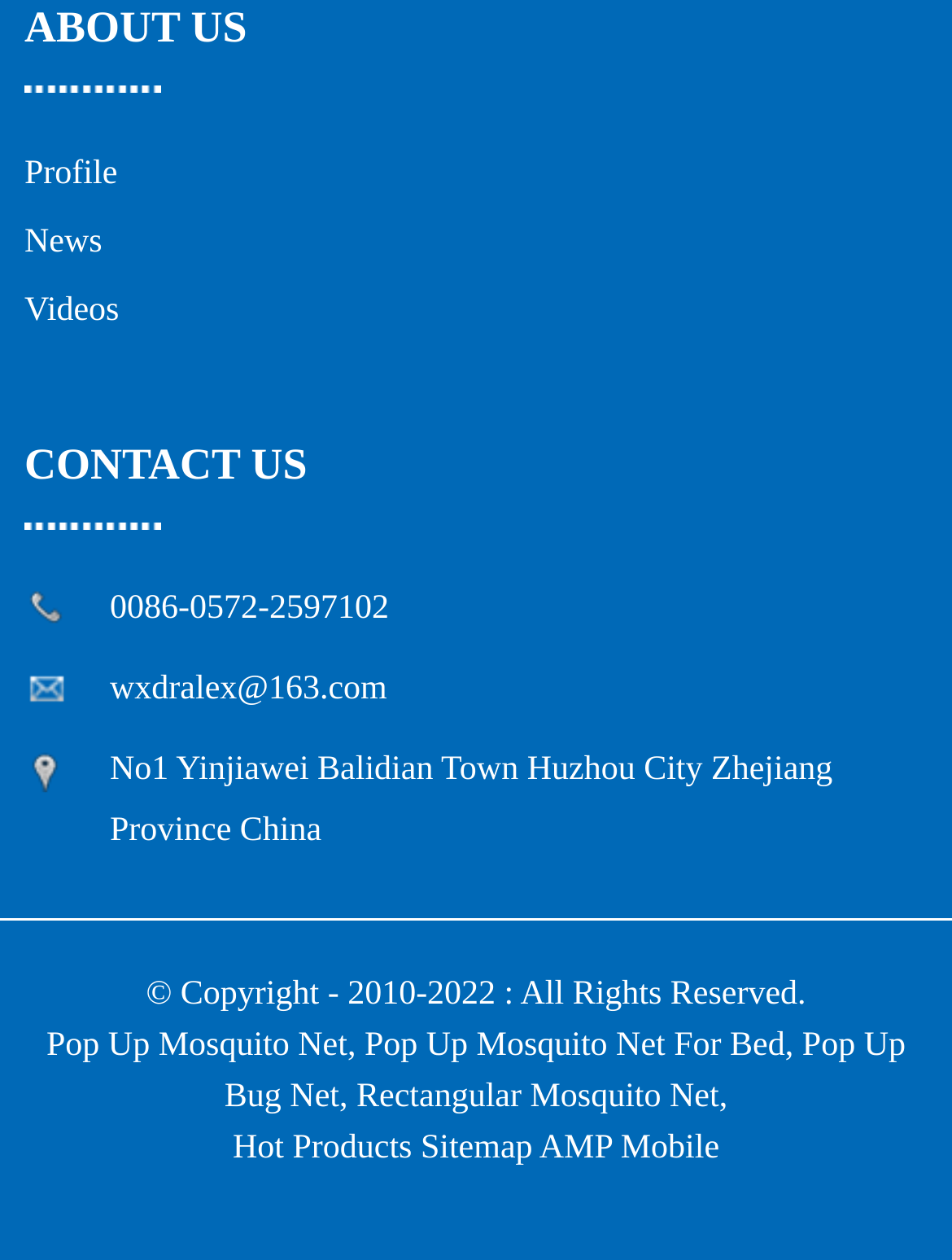Can you specify the bounding box coordinates for the region that should be clicked to fulfill this instruction: "go to sitemap".

[0.442, 0.897, 0.559, 0.926]